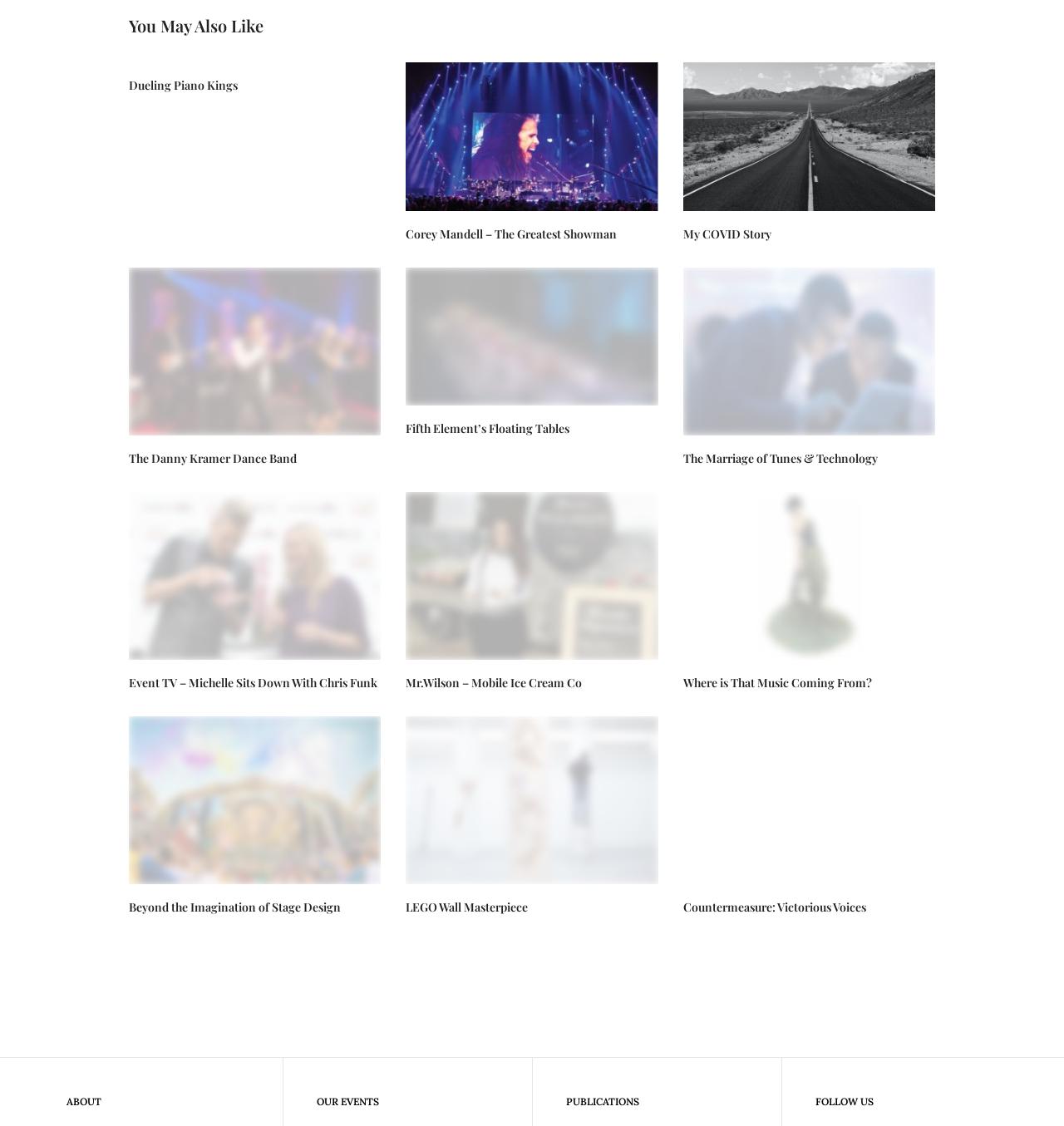What is the text of the link below the image of 'Dueling Piano Kings'?
Please provide a comprehensive answer based on the visual information in the image.

I found the link element with the text 'Dueling Piano Kings' below the image of 'Dueling Piano Kings' in the first article.